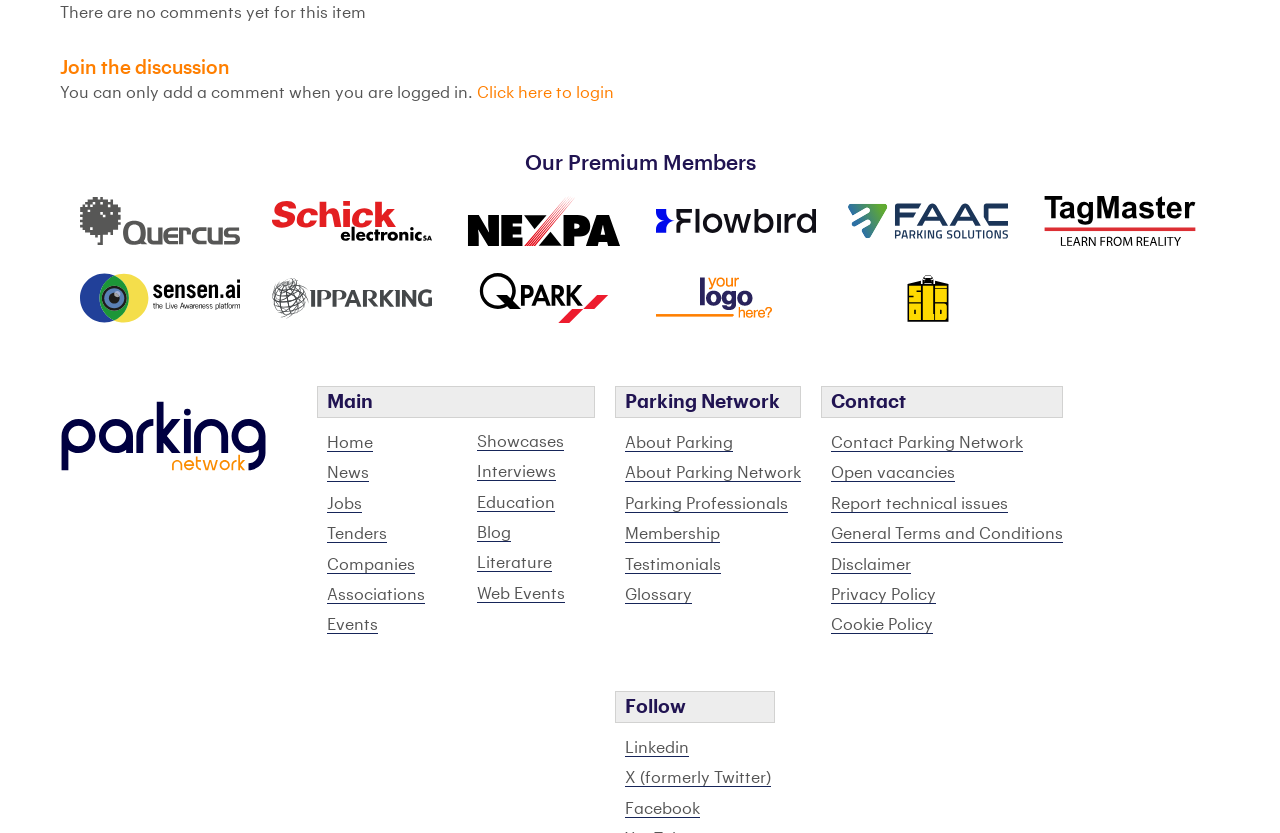Could you highlight the region that needs to be clicked to execute the instruction: "Click to login"?

[0.373, 0.102, 0.48, 0.121]